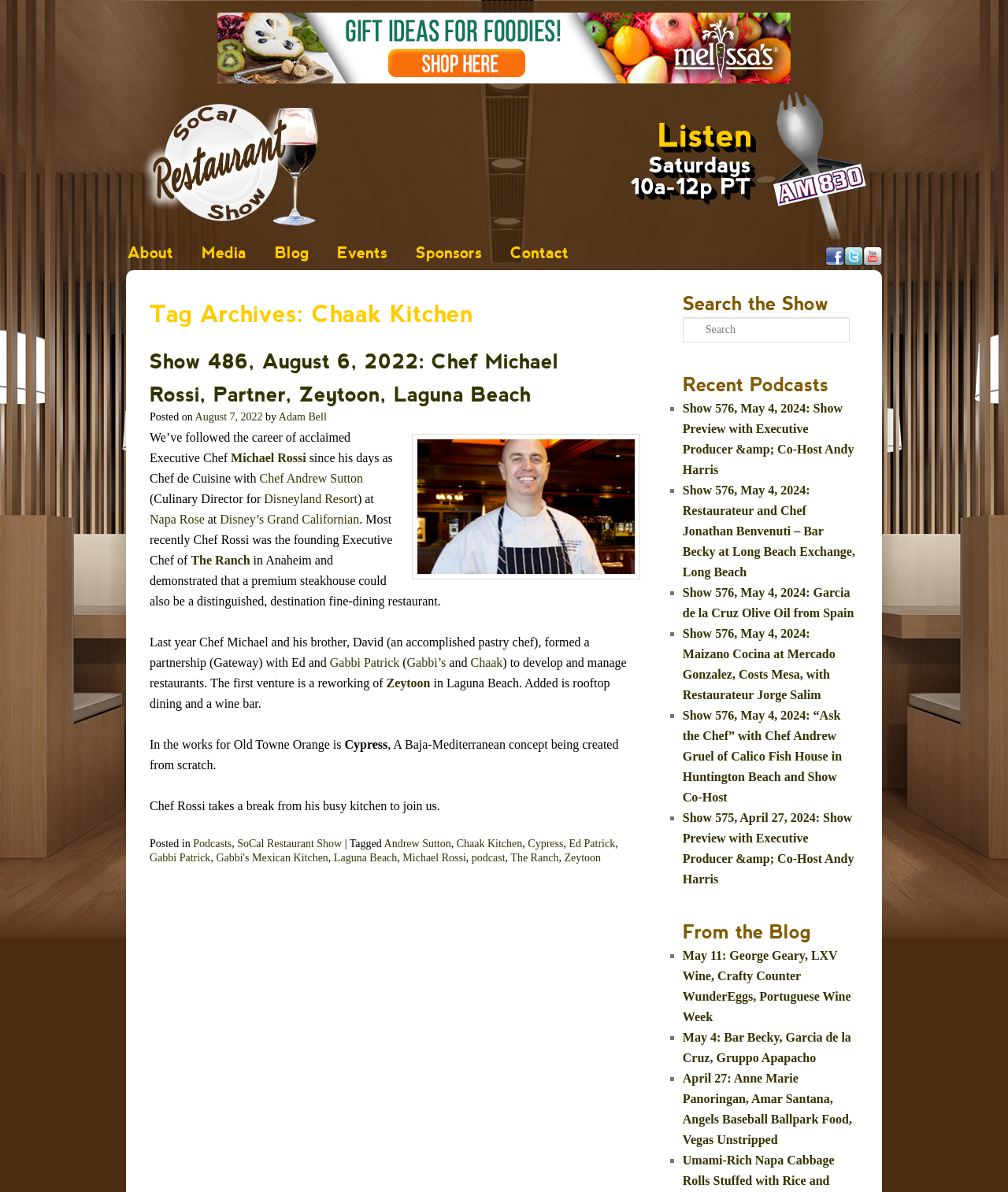Determine the bounding box coordinates for the clickable element required to fulfill the instruction: "Check the 'Media' link". Provide the coordinates as four float numbers between 0 and 1, i.e., [left, top, right, bottom].

[0.186, 0.201, 0.258, 0.222]